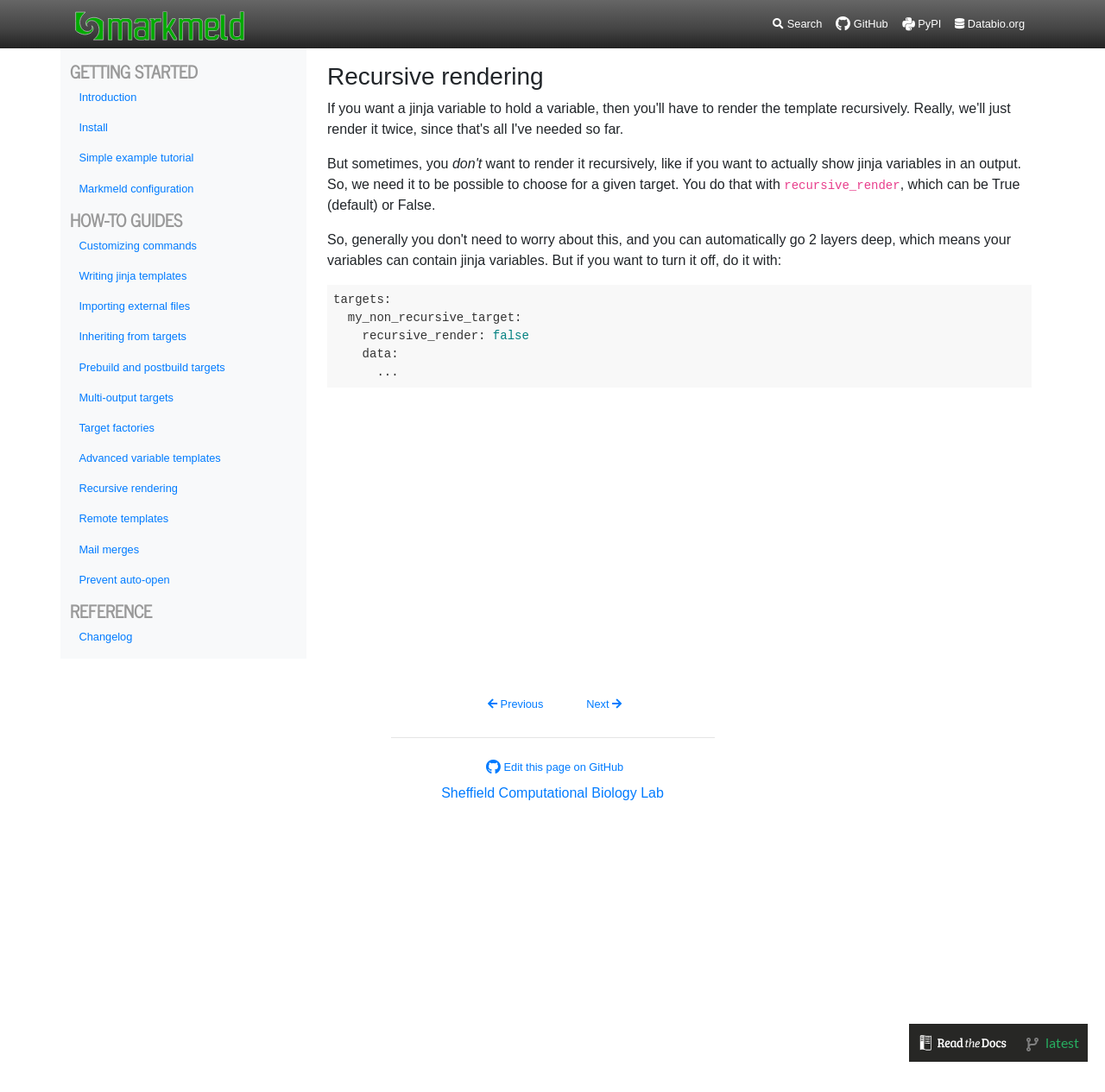Please provide a detailed answer to the question below based on the screenshot: 
What is the version of the documentation?

I found a small text at the bottom right corner of the webpage indicating the version of the documentation, which is 'latest'.